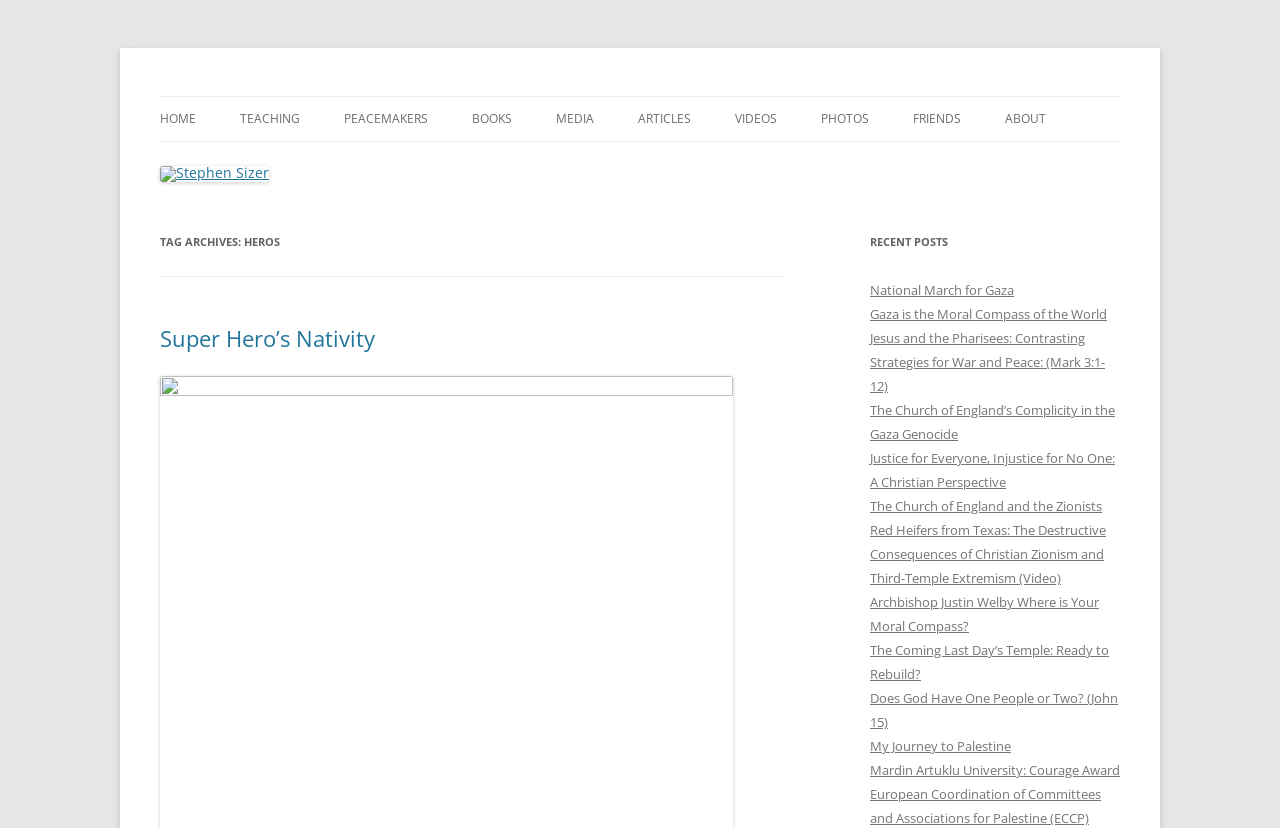Provide a thorough description of the webpage's content and layout.

The webpage is about Stephen Sizer, a Christian author and speaker, and his work on various topics including Christian Zionism, peacemaking, and teaching. 

At the top of the page, there is a heading with the title "Stephen Sizer" and a link with the same name. Below this, there is a link to "Skip to content". 

On the top-left side of the page, there is a navigation menu with links to different sections of the website, including "HOME", "TEACHING", "PEACEMAKERS", "BOOKS", "MEDIA", "ARTICLES", "VIDEOS", "PHOTOS", "FRIENDS", and "ABOUT". 

Below the navigation menu, there is a section with a heading "TAG ARCHIVES: HEROS" and a subheading "Super Hero’s Nativity" with a link to the same article. 

On the right side of the page, there is a section with a heading "RECENT POSTS" and a list of 12 links to recent articles, including "National March for Gaza", "Gaza is the Moral Compass of the World", and "The Church of England’s Complicity in the Gaza Genocide". These articles appear to be related to Christian perspectives on war, peace, and social justice.